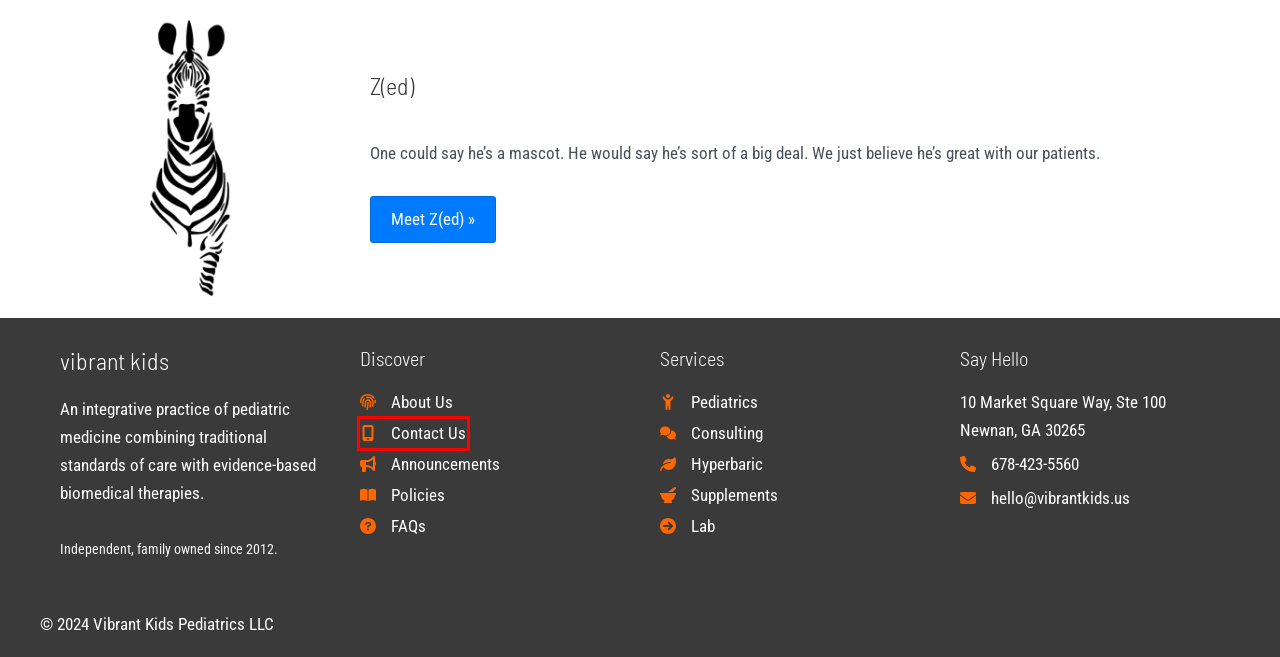Examine the screenshot of a webpage with a red rectangle bounding box. Select the most accurate webpage description that matches the new webpage after clicking the element within the bounding box. Here are the candidates:
A. Contact – Vibrant Kids
B. Membership Plans – Vibrant Kids
C. Lab Services – Vibrant Kids
D. Z(ed) – Vibrant Kids
E. Consulting – Vibrant Kids
F. Supplements – Vibrant Kids
G. Community – Vibrant Kids
H. Hint

A